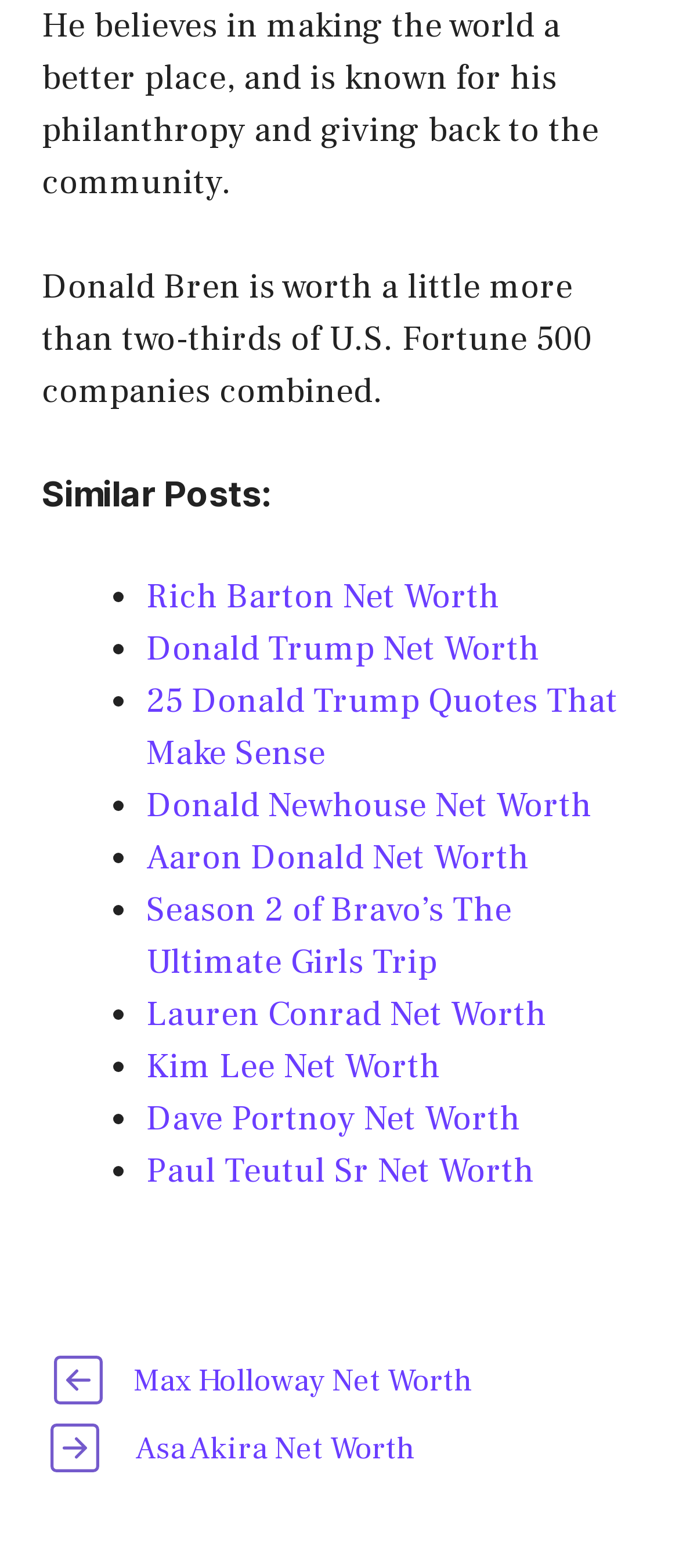Refer to the image and provide an in-depth answer to the question:
What is the topic of the similar posts section?

The similar posts section, indicated by the heading element with bounding box coordinates [0.062, 0.3, 0.938, 0.331], contains links to various net worth-related articles, such as Rich Barton Net Worth, Donald Trump Net Worth, and others.